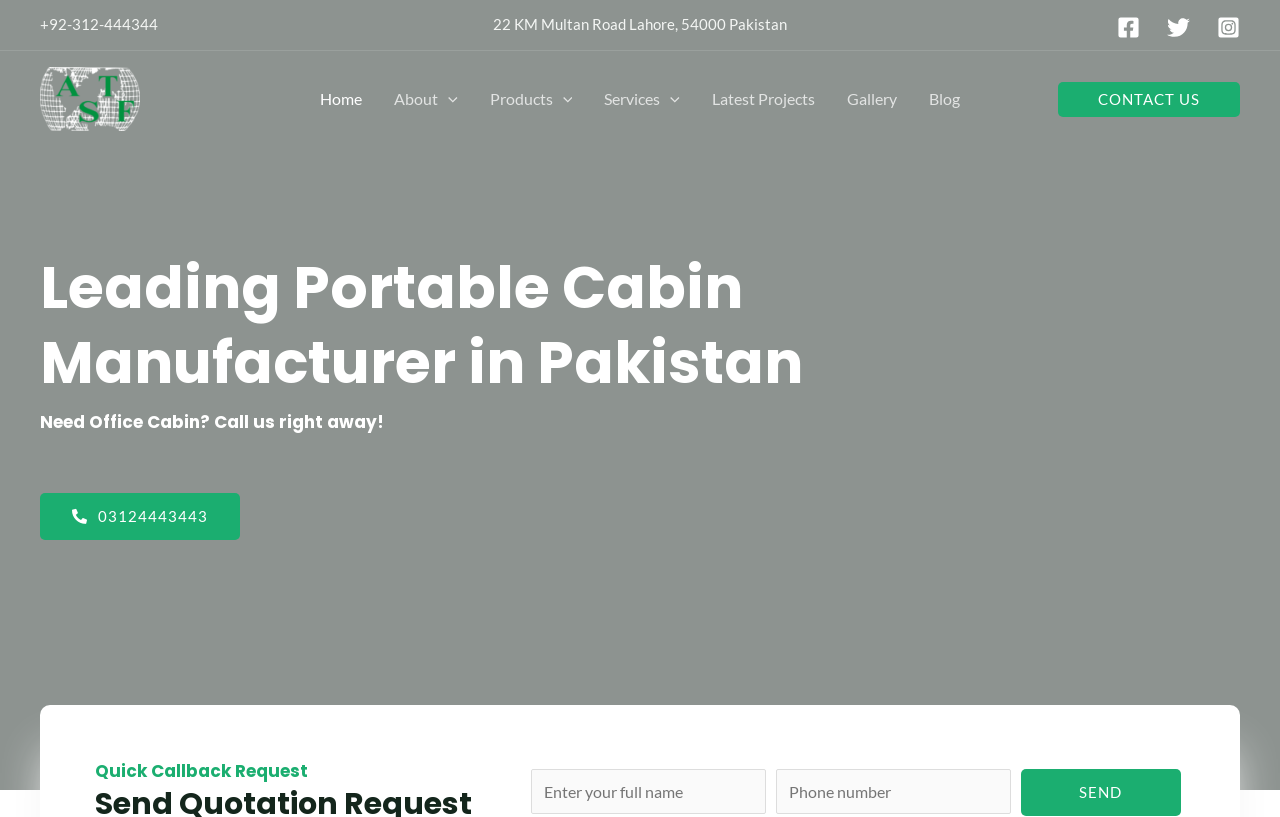How can users navigate to different sections of the website?
Utilize the image to construct a detailed and well-explained answer.

The site navigation menu is present below the company logo and has links to different sections of the website, such as Home, About, Products, Services, Latest Projects, Gallery, and Blog. Users can click on these links to navigate to the corresponding sections.